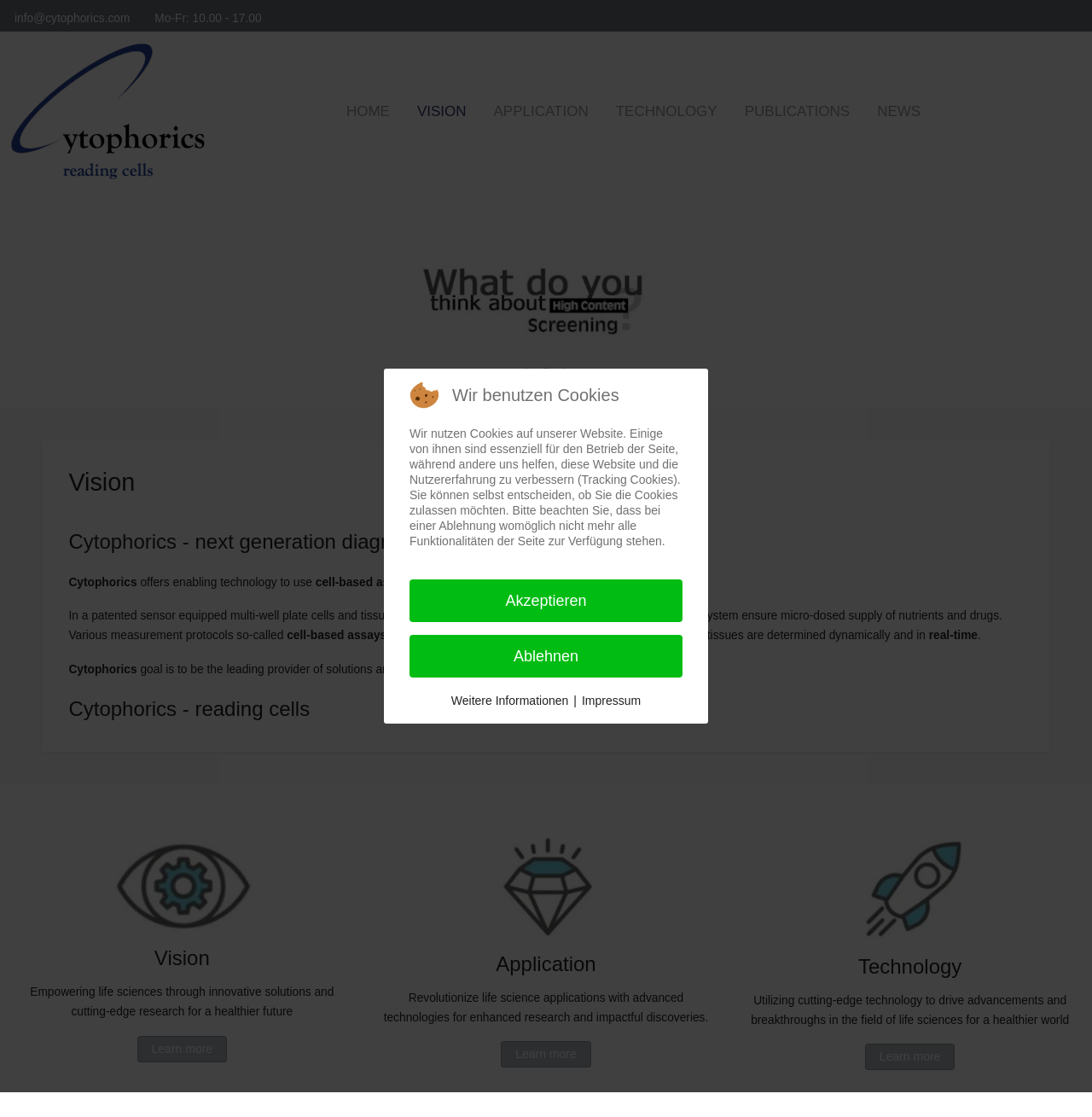Predict the bounding box of the UI element based on this description: "Technology".

[0.551, 0.083, 0.669, 0.117]